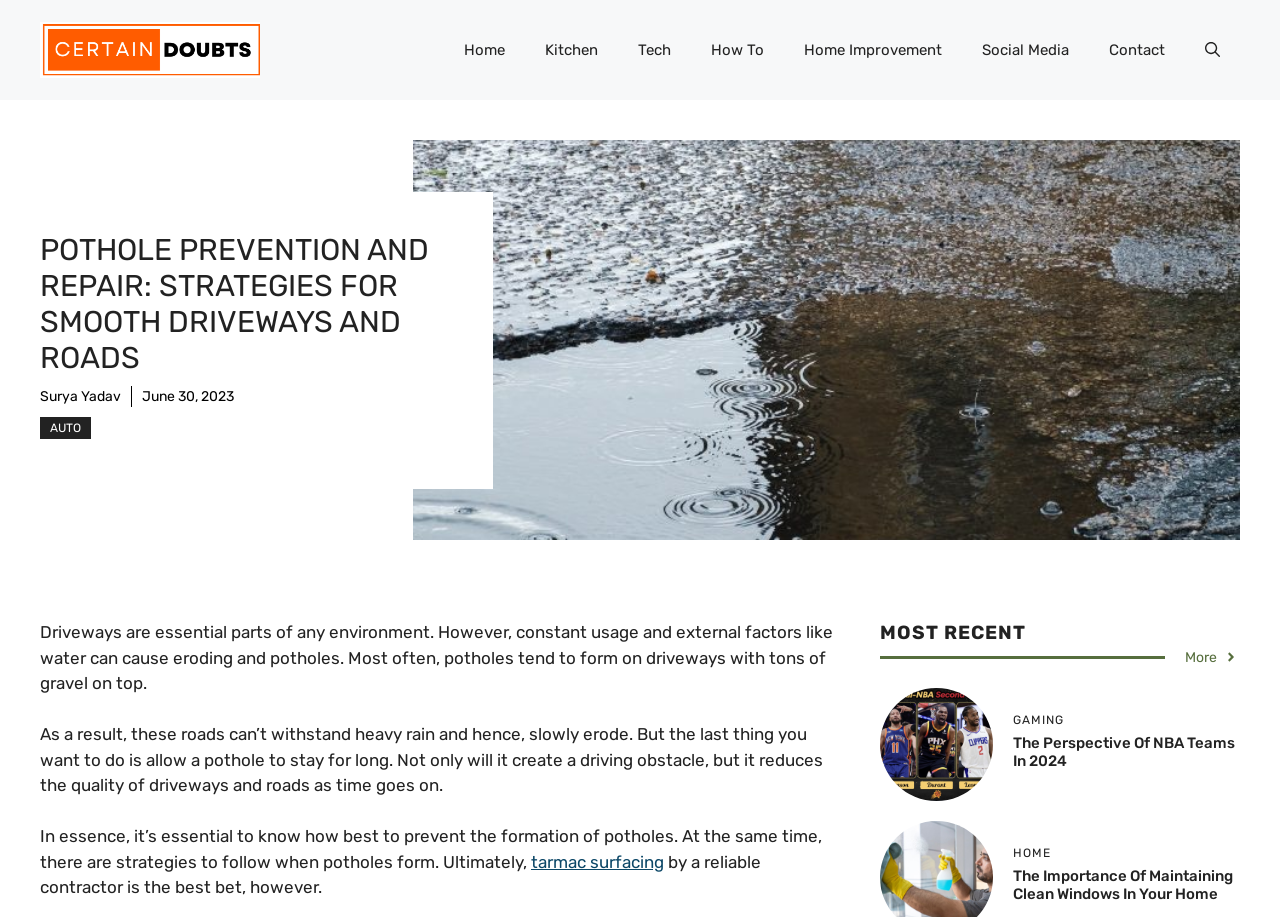Given the element description alt="Certain Doubts", identify the bounding box coordinates for the UI element on the webpage screenshot. The format should be (top-left x, top-left y, bottom-right x, bottom-right y), with values between 0 and 1.

[0.031, 0.042, 0.203, 0.064]